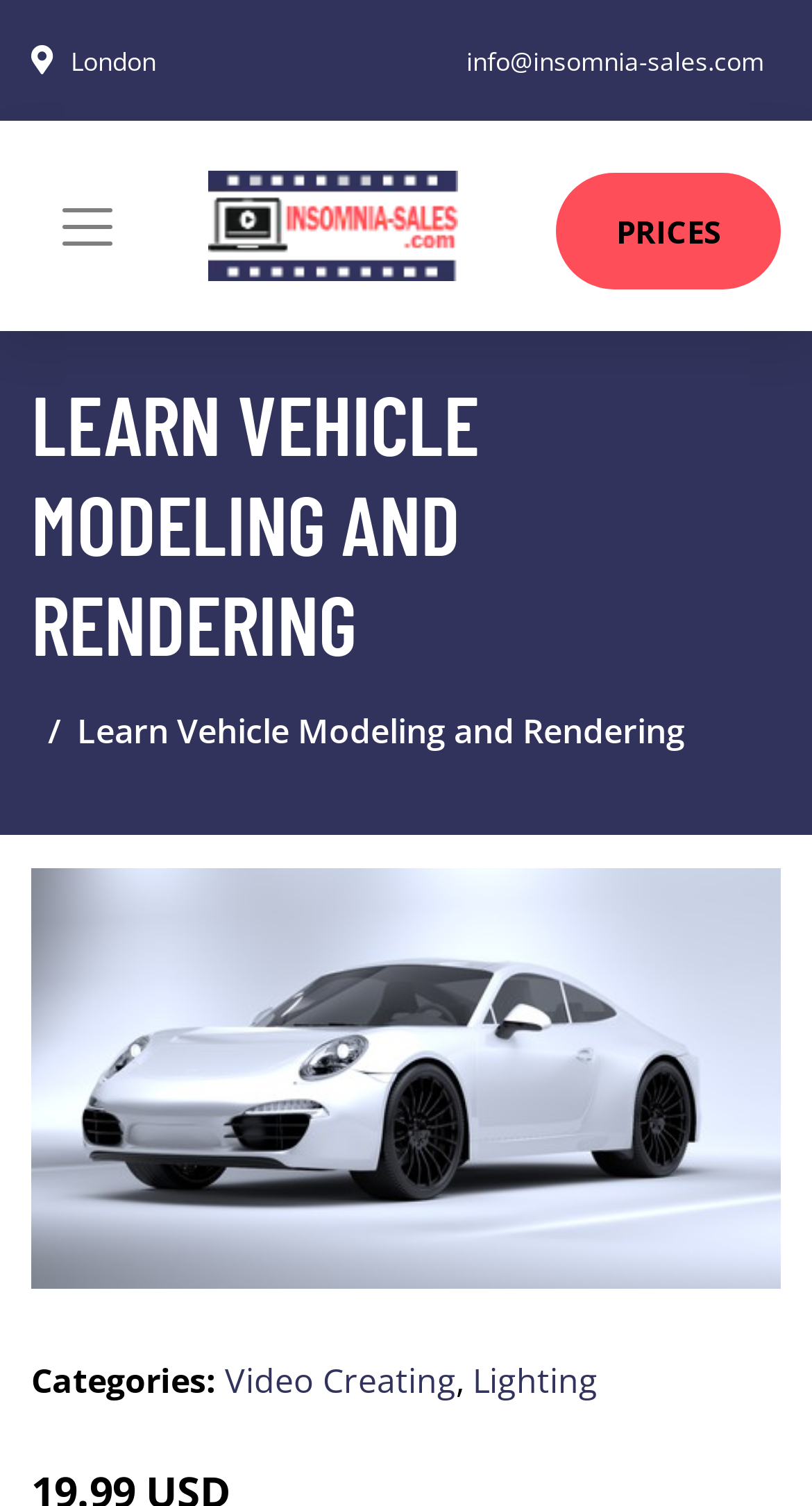What is the contact email?
Use the image to answer the question with a single word or phrase.

info@insomnia-sales.com